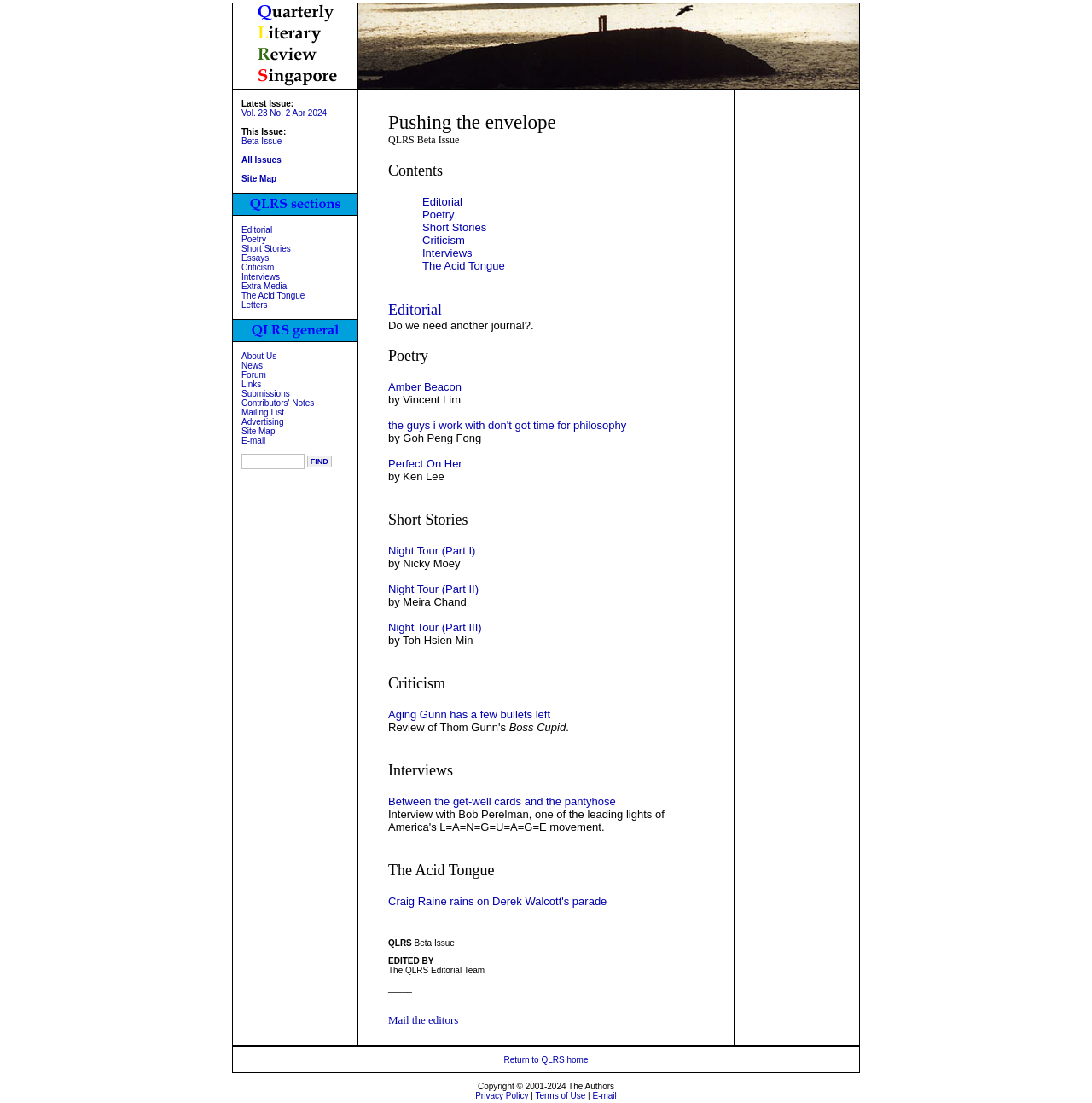What is the volume and number of the latest issue?
Make sure to answer the question with a detailed and comprehensive explanation.

I found a link with the text 'Vol. 23 No. 2 Apr 2024' which suggests that the latest issue is Volume 23, Number 2.